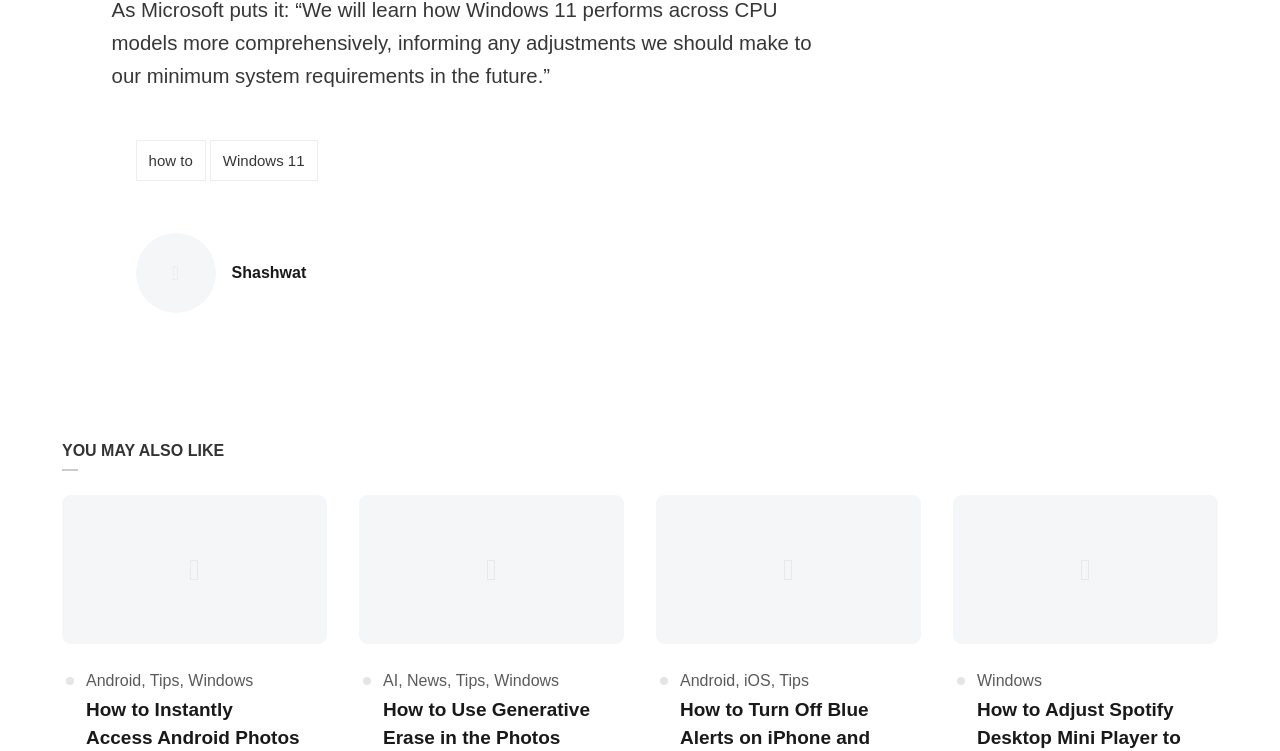Identify the bounding box coordinates of the region I need to click to complete this instruction: "click on 'how to'".

[0.106, 0.187, 0.161, 0.241]